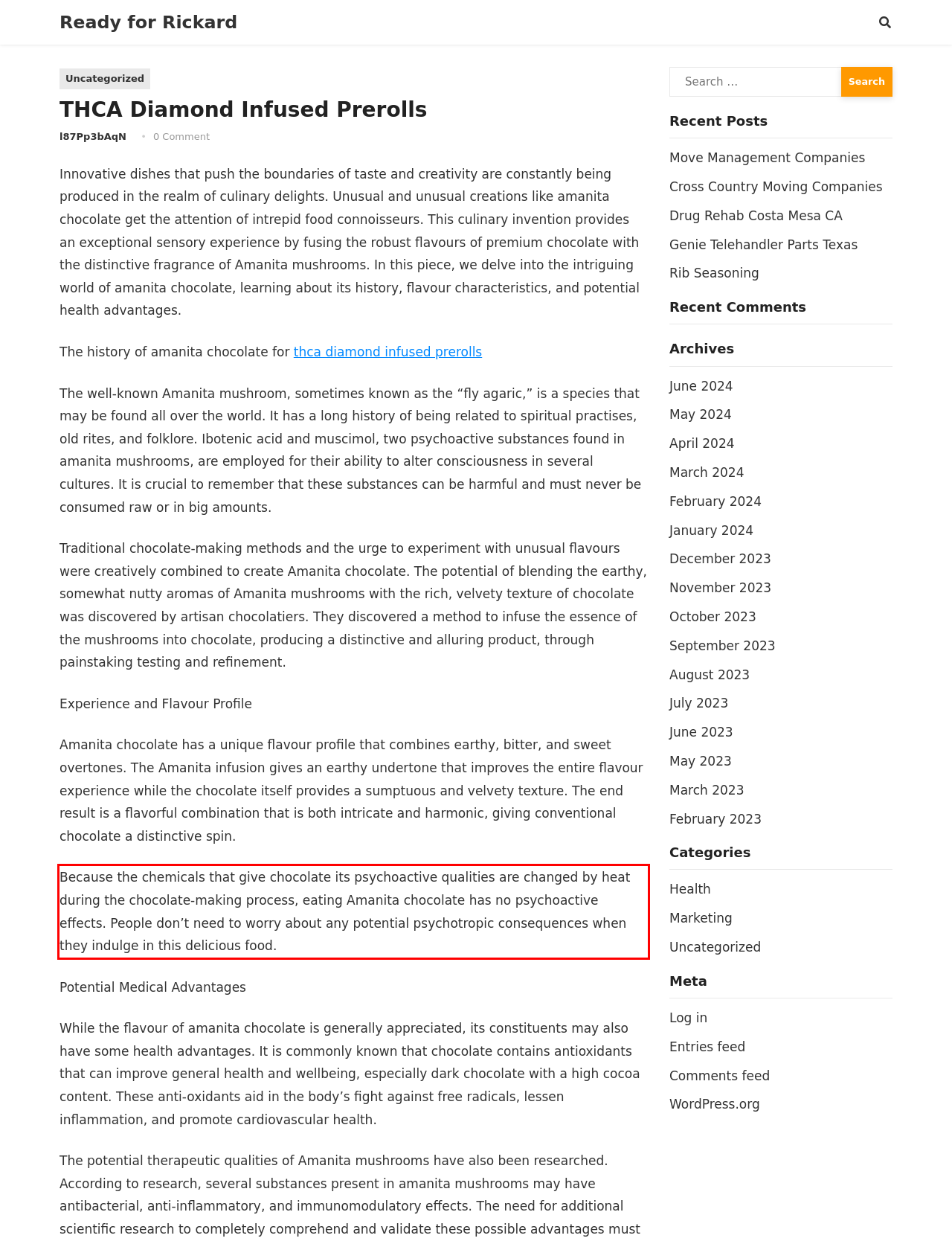Identify and transcribe the text content enclosed by the red bounding box in the given screenshot.

Because the chemicals that give chocolate its psychoactive qualities are changed by heat during the chocolate-making process, eating Amanita chocolate has no psychoactive effects. People don’t need to worry about any potential psychotropic consequences when they indulge in this delicious food.